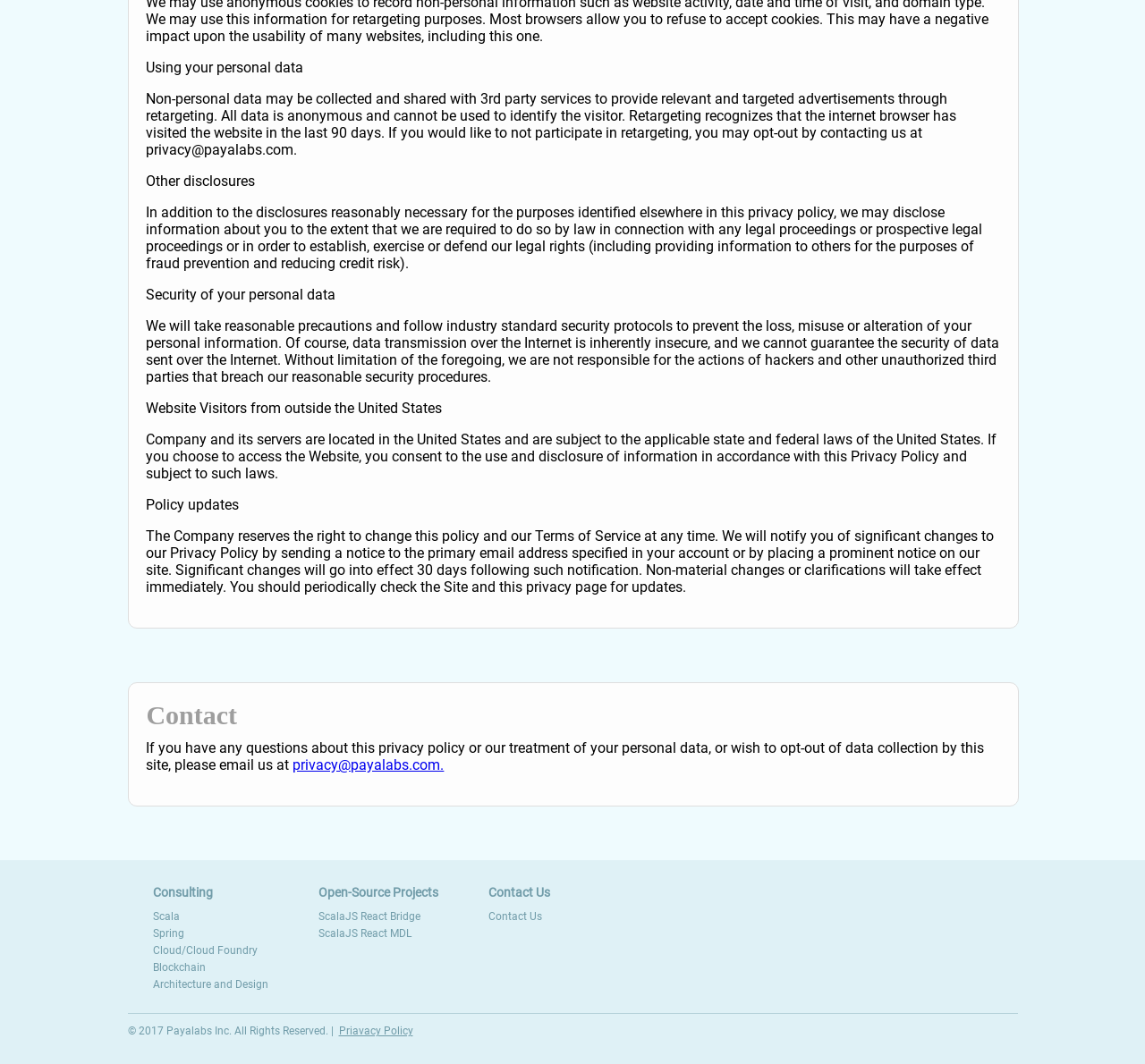Given the description Contact Us, predict the bounding box coordinates of the UI element. Ensure the coordinates are in the format (top-left x, top-left y, bottom-right x, bottom-right y) and all values are between 0 and 1.

[0.415, 0.852, 0.484, 0.871]